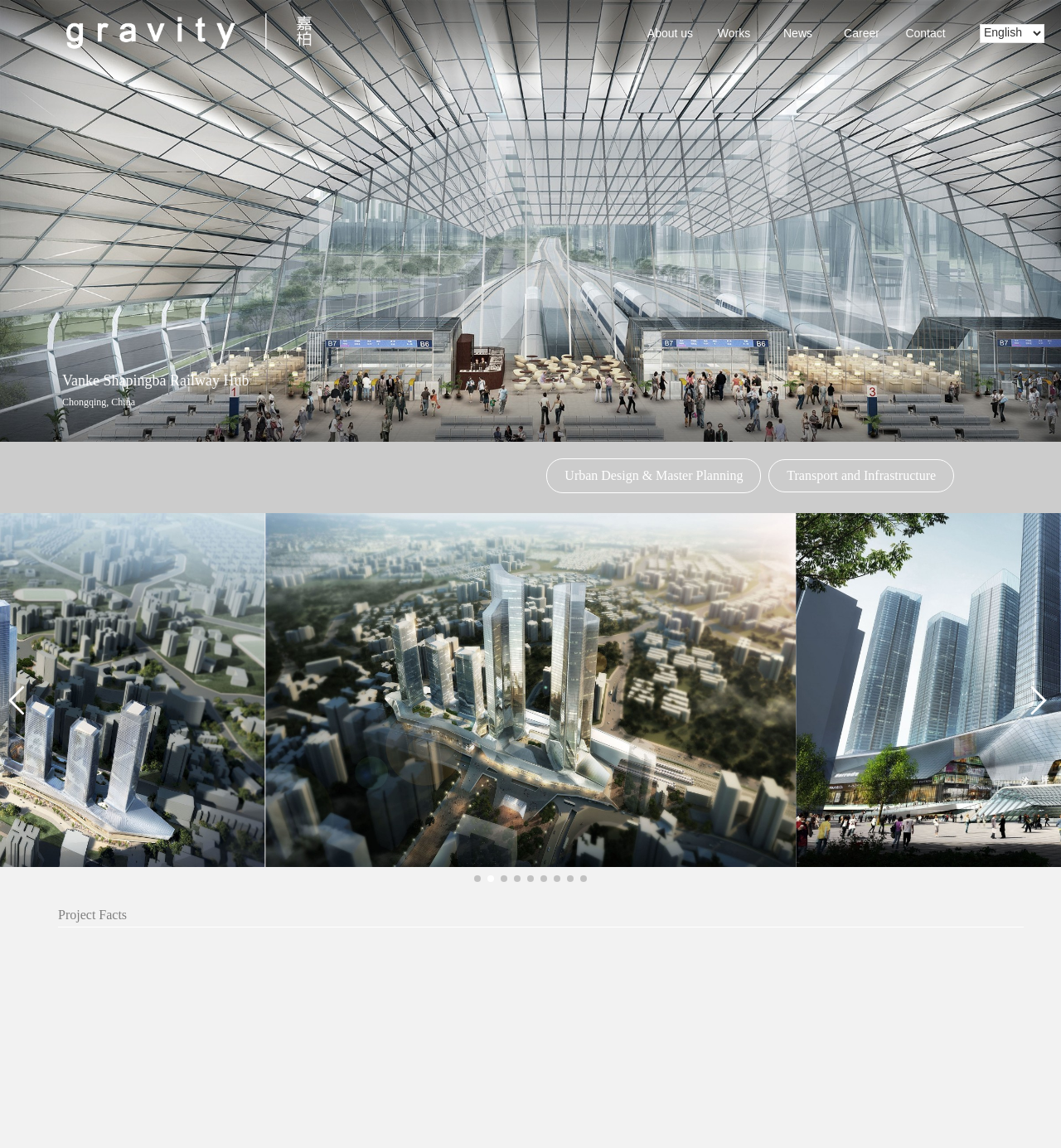Please answer the following question using a single word or phrase: What is the award won by the project in 2013?

HKIA Cross-Strait Architectural Design Awards